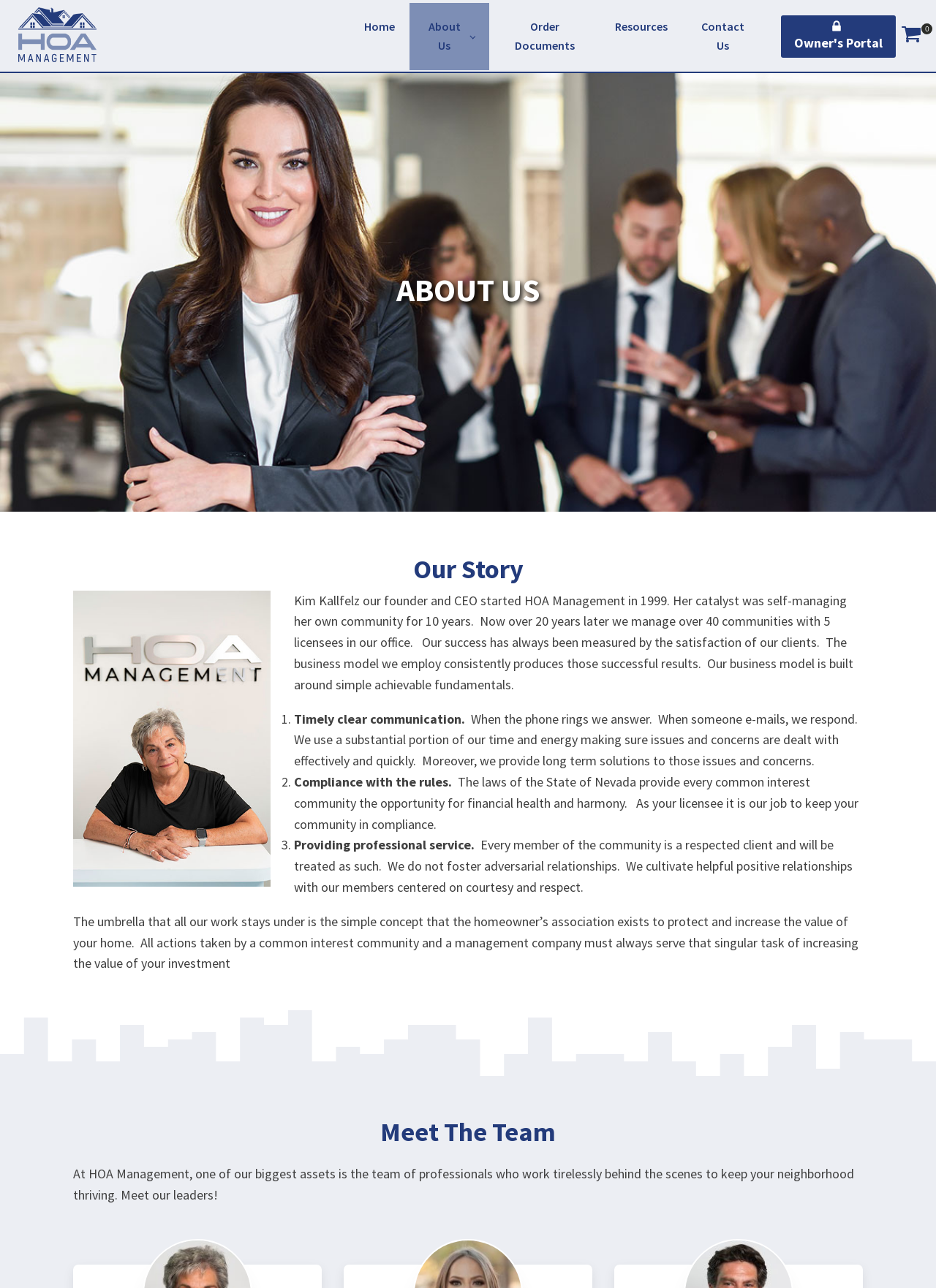What is the theme of the image at the bottom of the page?
Based on the image, provide a one-word or brief-phrase response.

Background or landscape